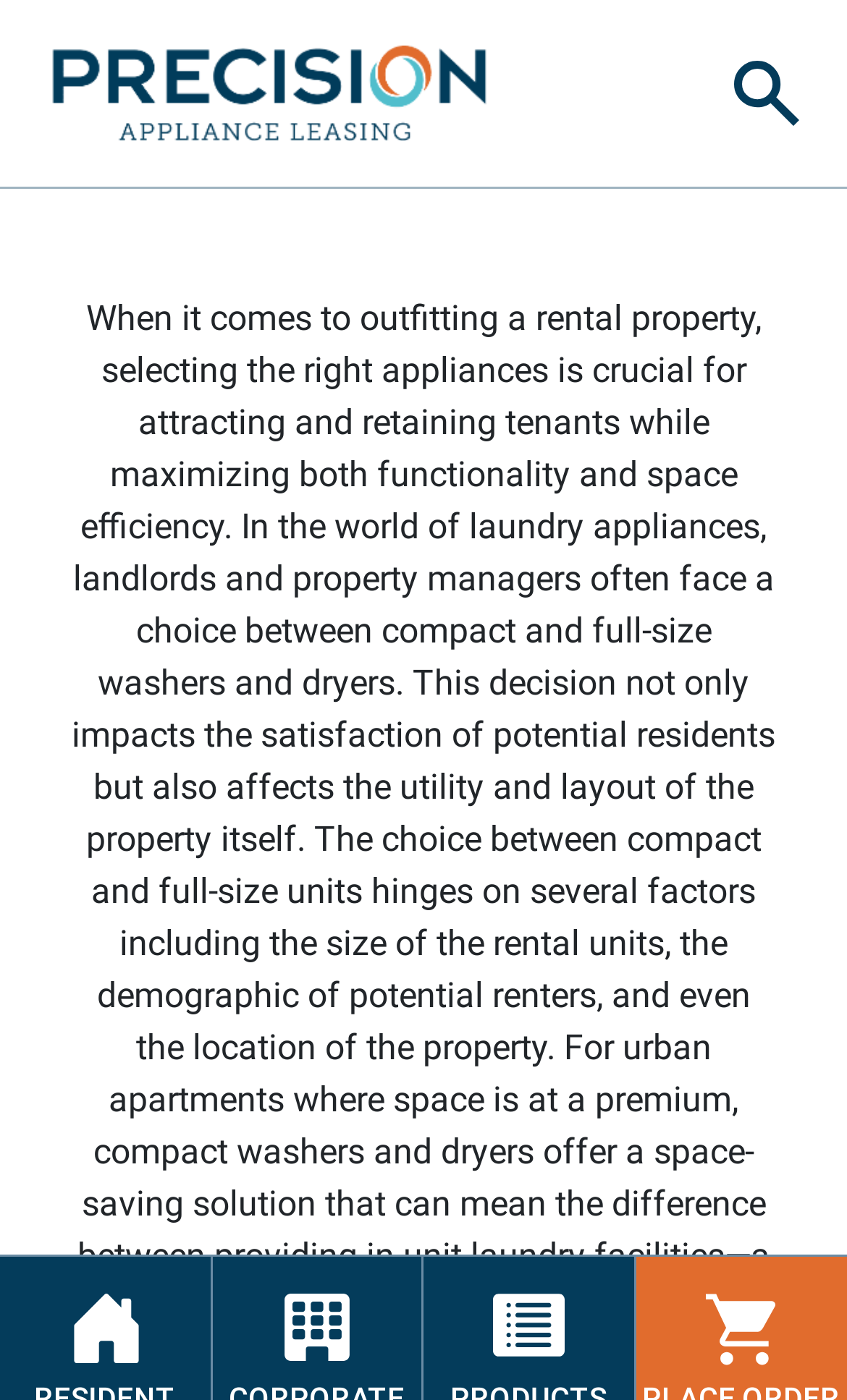Provide the bounding box coordinates, formatted as (top-left x, top-left y, bottom-right x, bottom-right y), with all values being floating point numbers between 0 and 1. Identify the bounding box of the UI element that matches the description: alt="Clear"

[0.91, 0.082, 0.941, 0.101]